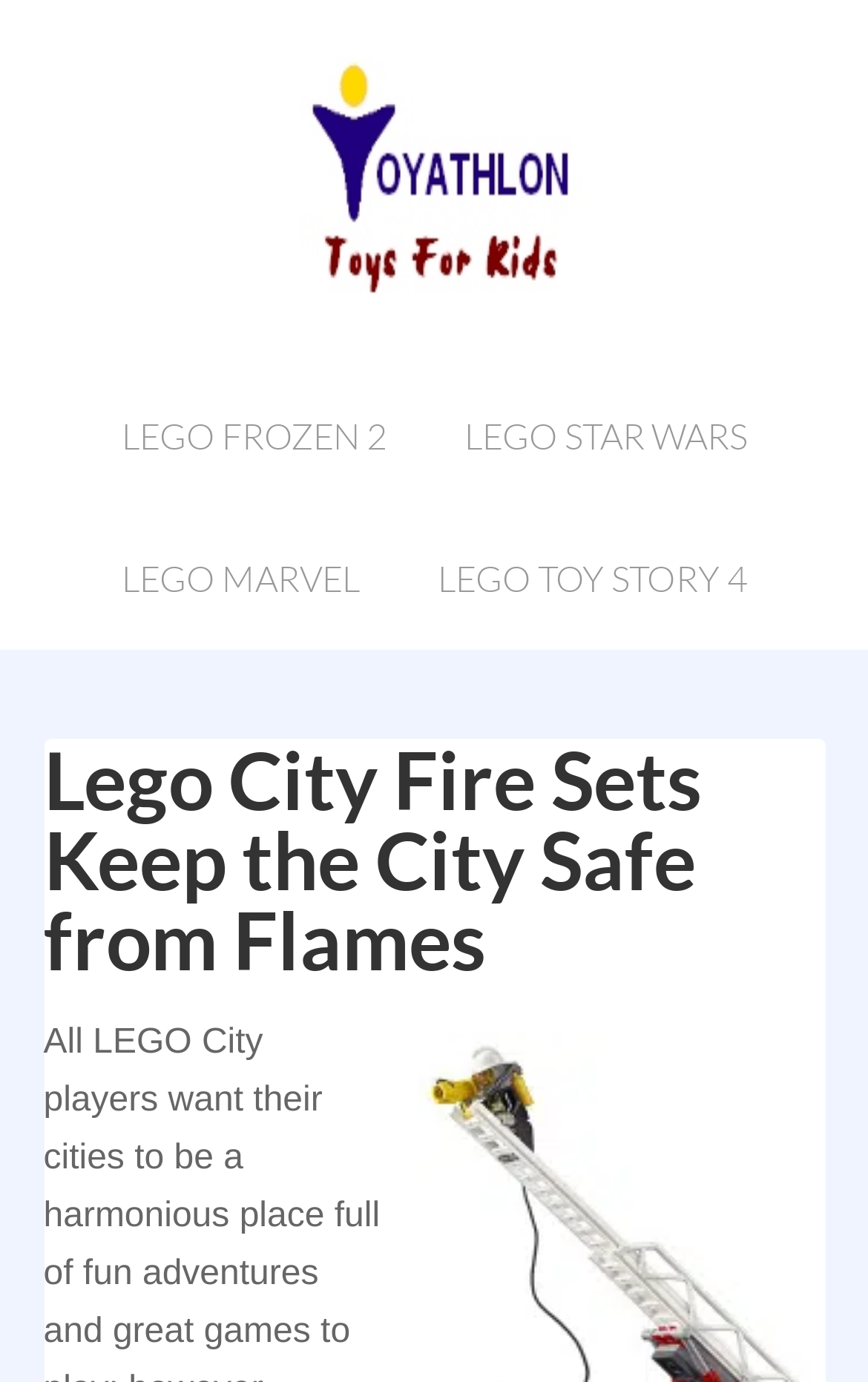What is the position of the LEGO FROZEN 2 link?
Based on the image, provide a one-word or brief-phrase response.

Second from the left